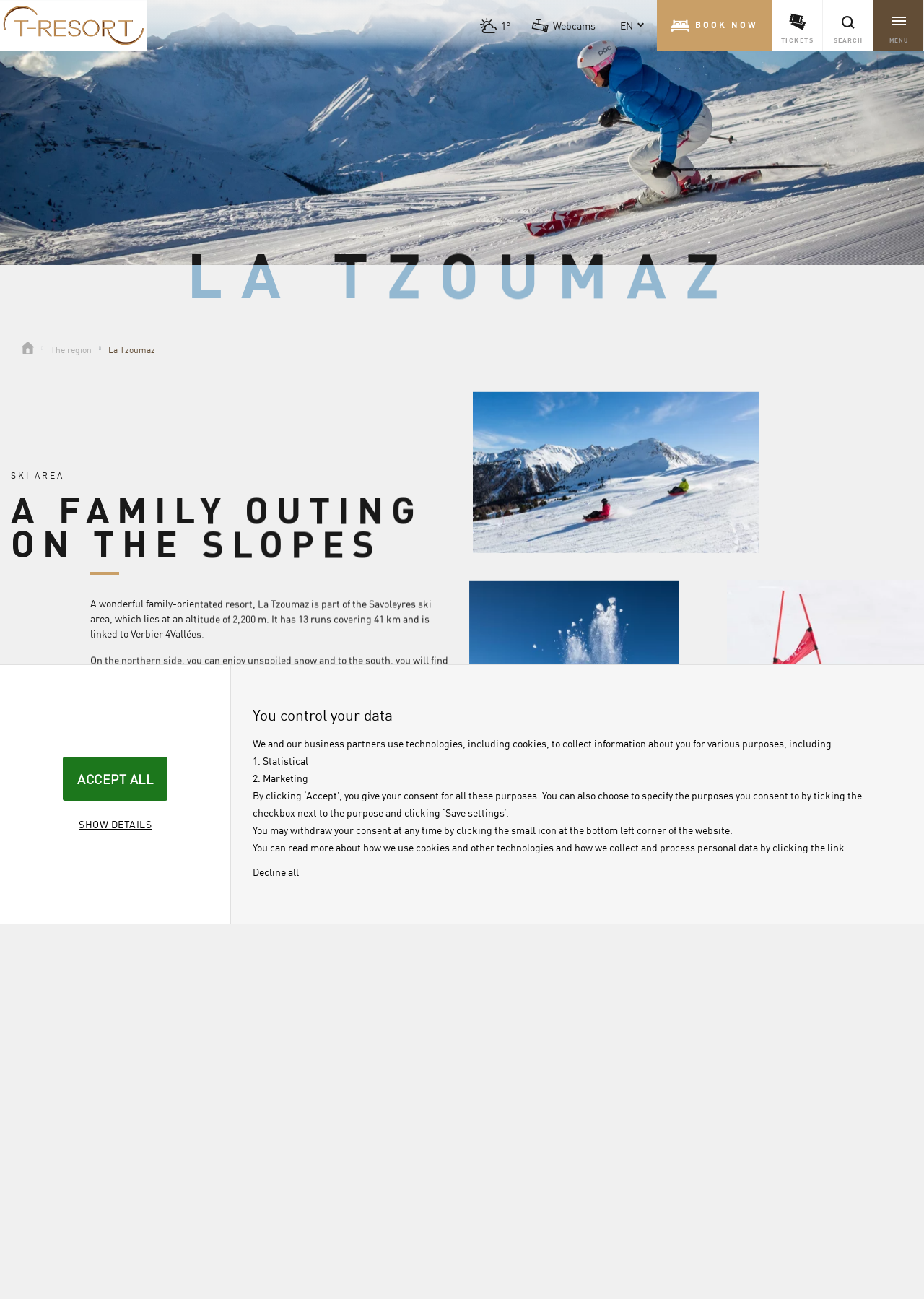Given the element description, predict the bounding box coordinates in the format (top-left x, top-left y, bottom-right x, bottom-right y). Make sure all values are between 0 and 1. Here is the element description: Marketing

[0.0, 0.877, 0.249, 0.908]